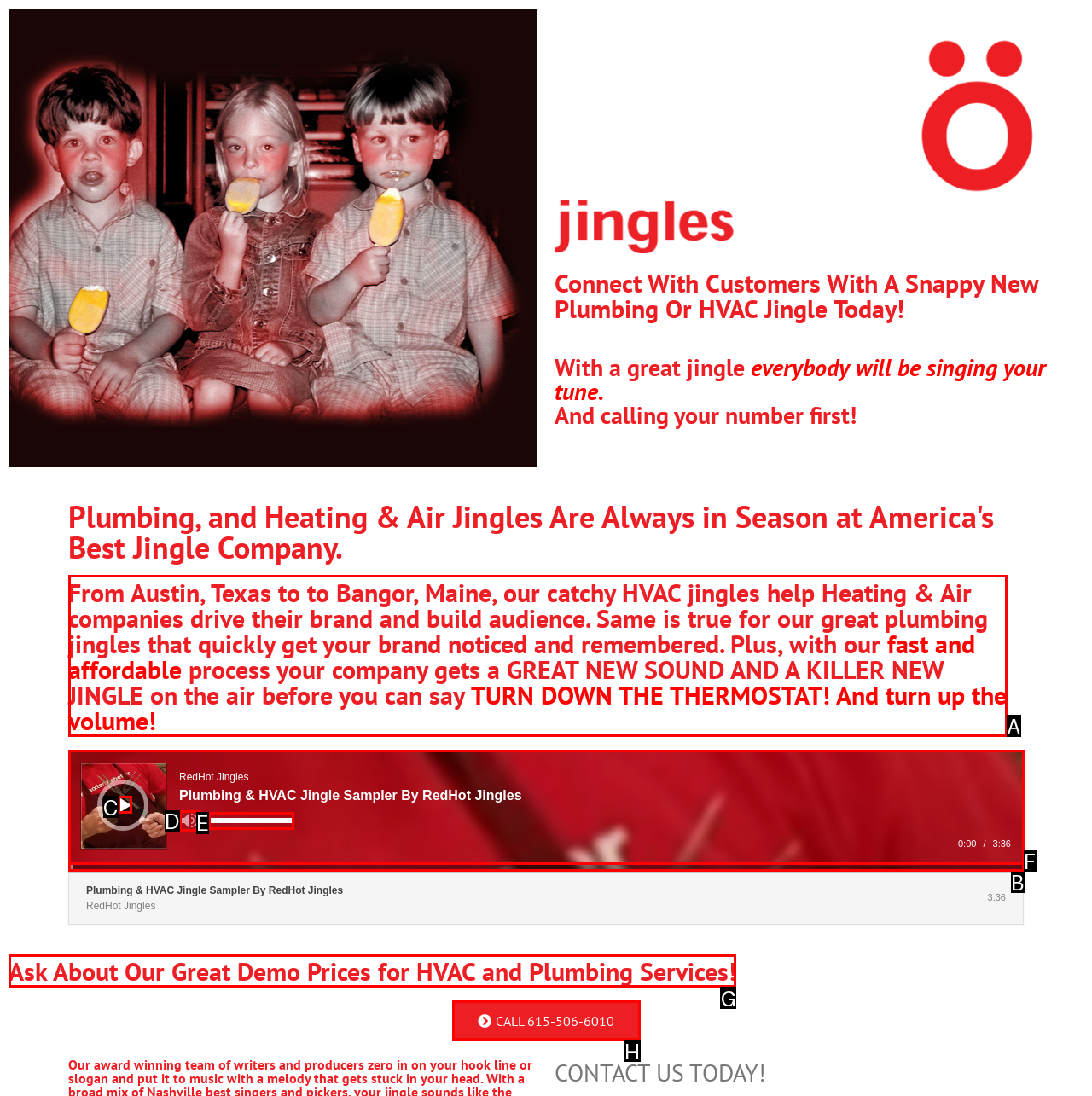Which option should be clicked to complete this task: Learn more about HVAC and plumbing services
Reply with the letter of the correct choice from the given choices.

G